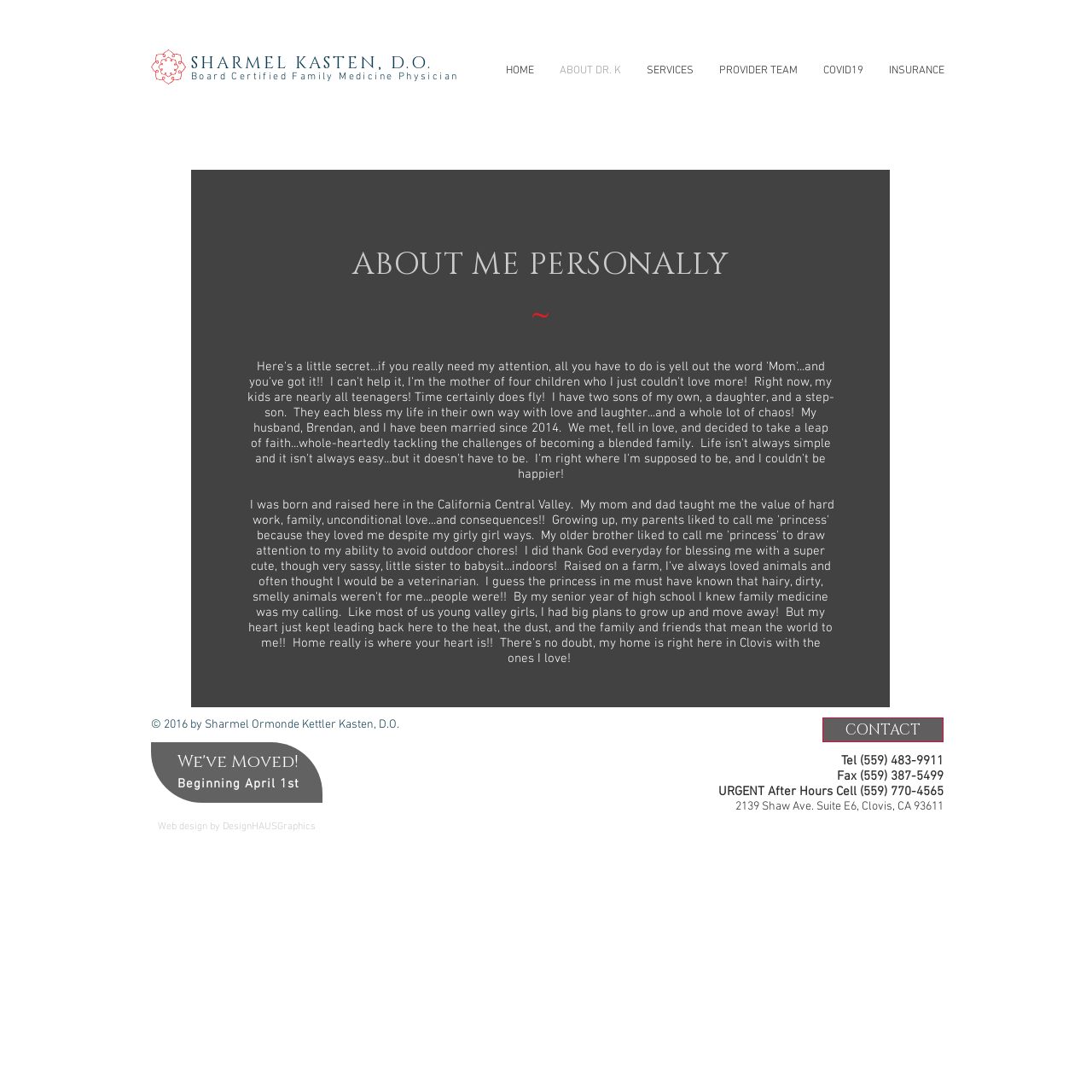What is the doctor's full name?
Please answer the question as detailed as possible.

The doctor's full name can be found in the heading element 'SHARMEL KASTEN, D.O.' which is a link. This element is a child of the root element and has a bounding box with coordinates [0.175, 0.05, 0.425, 0.066].